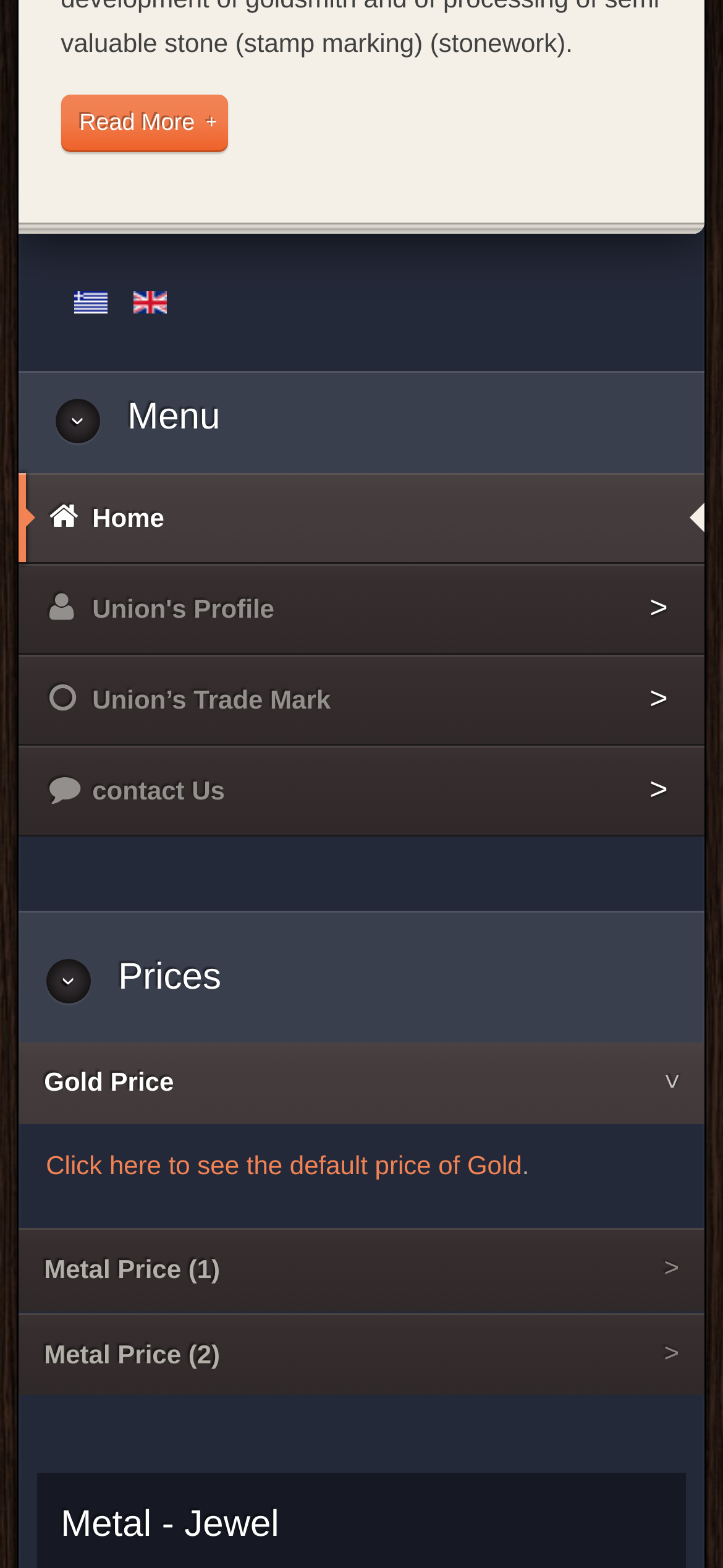Could you highlight the region that needs to be clicked to execute the instruction: "Select English language"?

[0.184, 0.182, 0.23, 0.201]